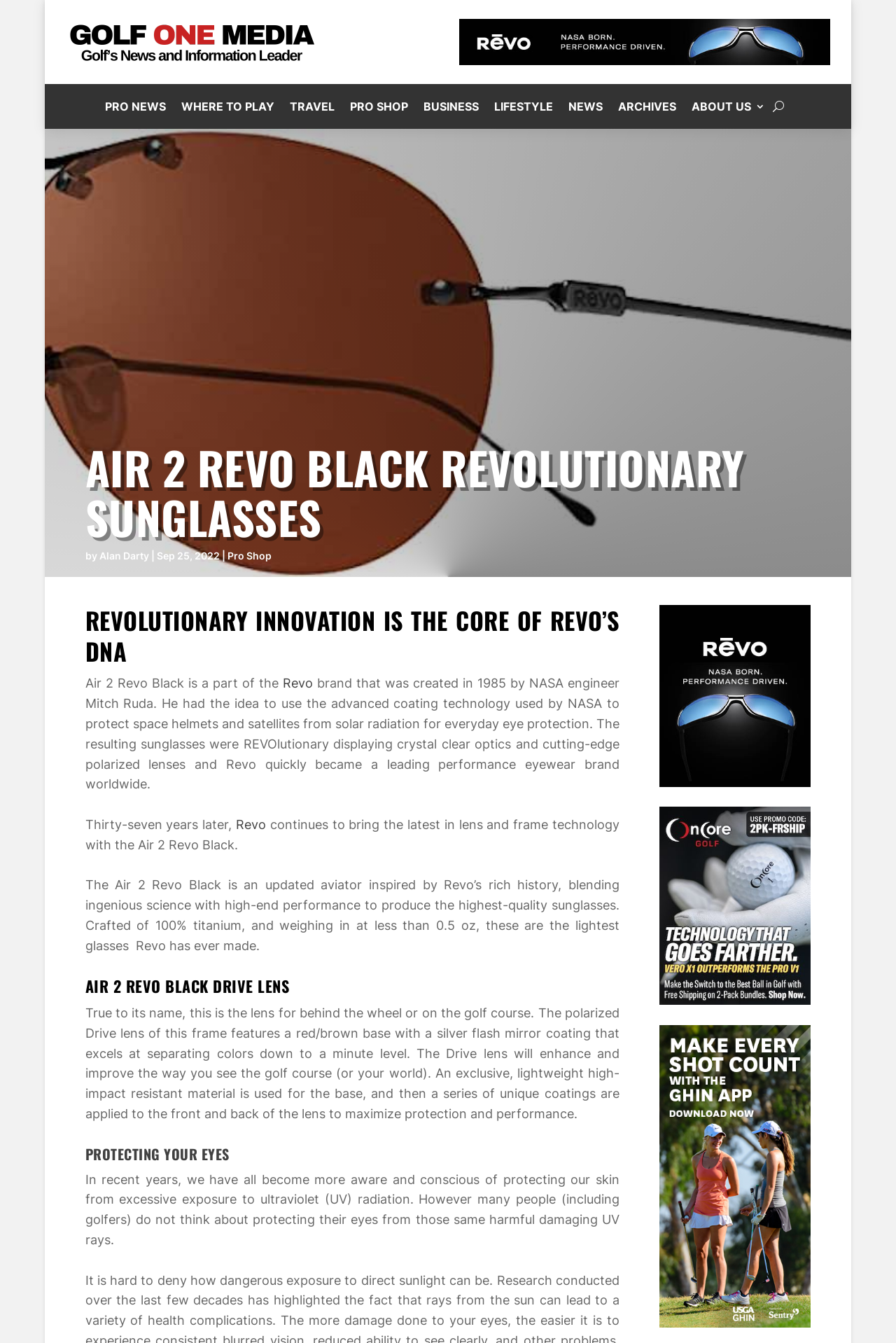Locate the bounding box coordinates of the element you need to click to accomplish the task described by this instruction: "Click on the OnCoreGolf logo".

[0.736, 0.601, 0.905, 0.748]